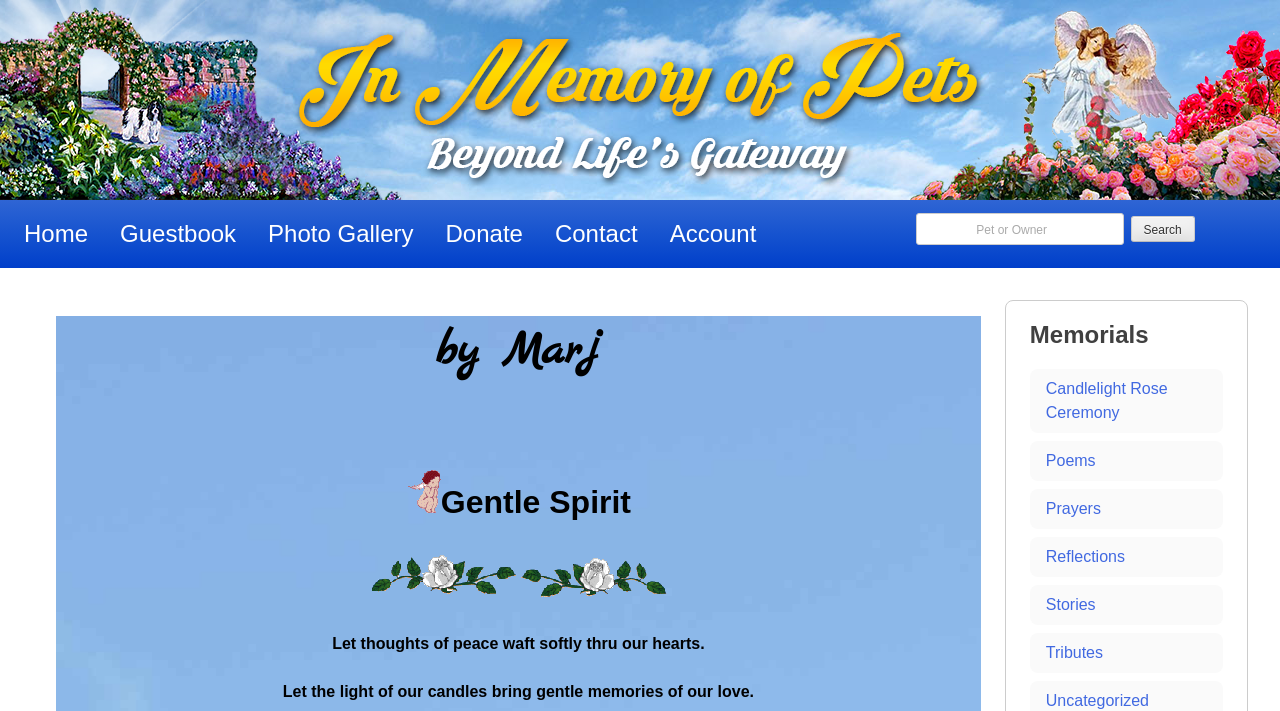Provide a single word or phrase to answer the given question: 
How many links are in the top navigation bar?

5